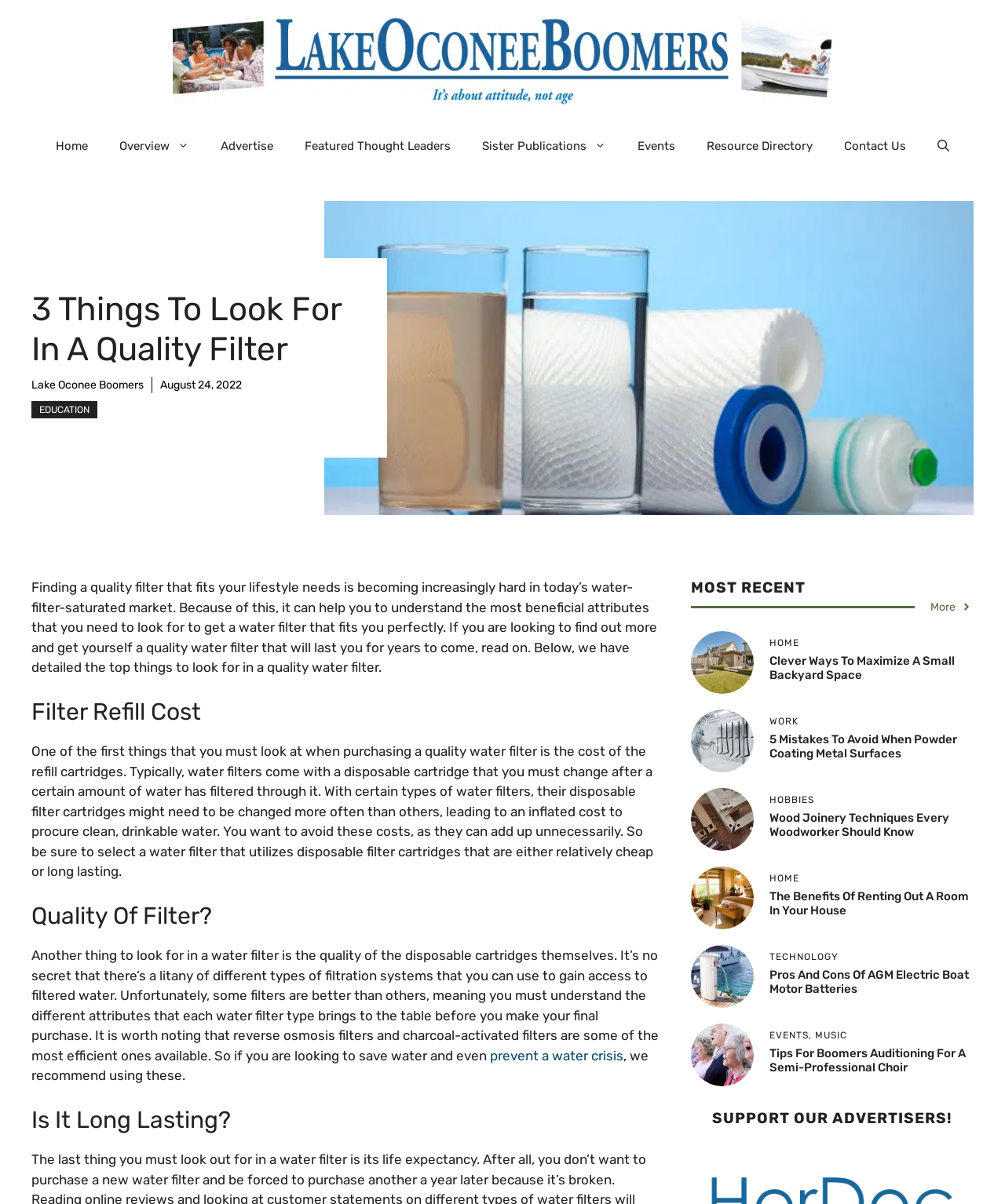Give a detailed account of the webpage, highlighting key information.

The webpage is about finding a quality water filter, with a focus on three key things to look for. At the top, there is a banner with the site's name, "Lake Oconee Boomers", and a navigation menu with links to various sections of the site, including "Home", "Overview", "Advertise", and "Contact Us". Below the navigation menu, there is a heading that reads "3 Things To Look For in a Quality Filter", followed by a brief introduction to the importance of finding a quality water filter.

To the right of the introduction, there is an image related to water filters. Below the introduction, there are three sections, each with a heading and a detailed description of a key thing to look for in a quality water filter. The first section is about the cost of filter refill cartridges, the second is about the quality of the filter itself, and the third is about the filter's longevity.

On the right side of the page, there is a section with the heading "MOST RECENT", which appears to be a list of recent articles or blog posts. Each item in the list has a heading, a brief description, and an image. The topics of the articles range from backyard design to woodworking to renting out a room in one's house.

At the bottom of the page, there is a section with the heading "SUPPORT OUR ADVERTISERS!", which may contain advertisements or sponsored content.